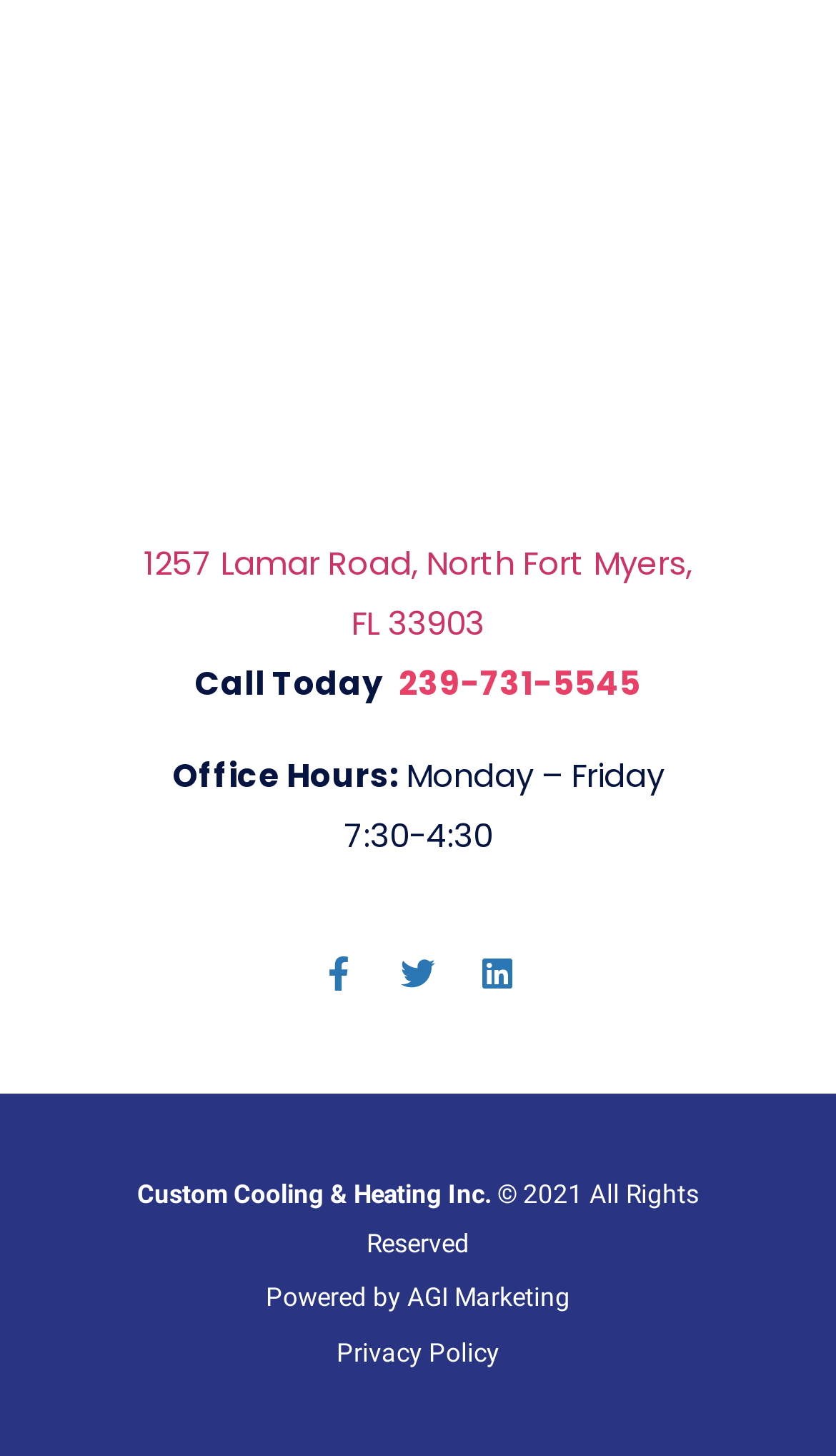What social media platforms does the company have?
Please give a well-detailed answer to the question.

I found the social media platforms by looking at the link elements with the text 'Facebook-f ', 'Twitter ', and 'Linkedin ' which are located near the bottom of the page.